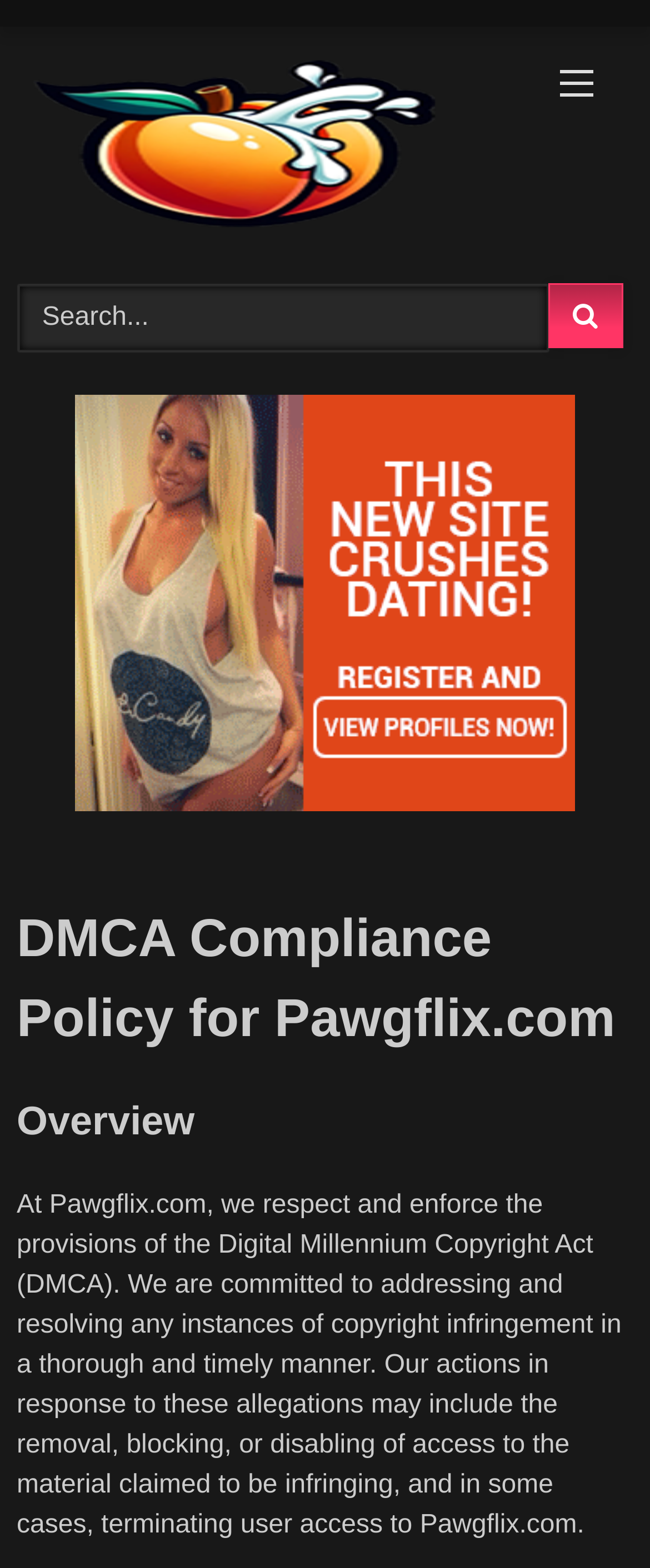What is the purpose of the website?
Please use the image to provide a one-word or short phrase answer.

Respect and enforce DMCA